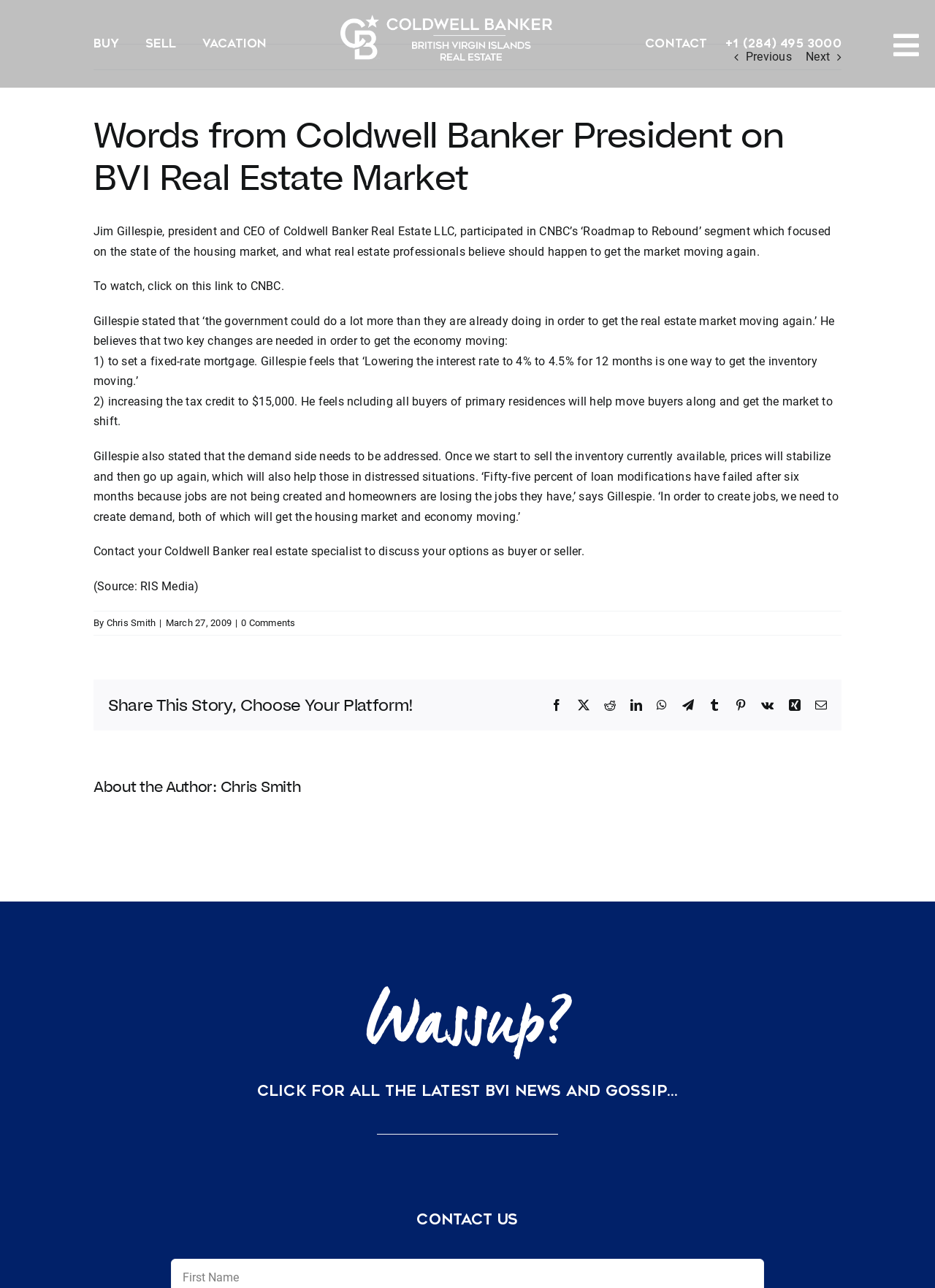Please find and generate the text of the main header of the webpage.

Words from Coldwell Banker President on BVI Real Estate Market